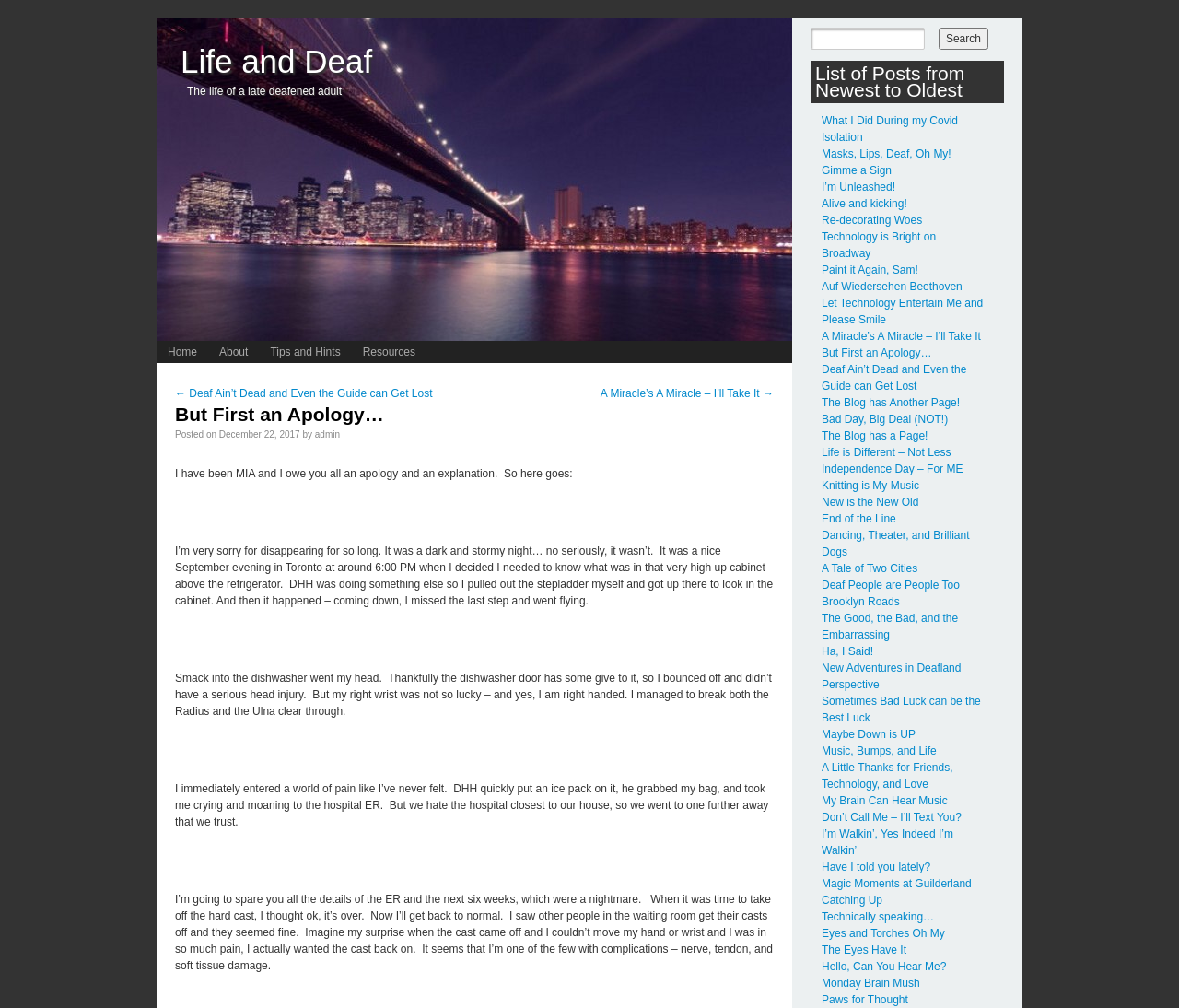What is the text of the first paragraph of the blog post?
Answer the question in as much detail as possible.

The first paragraph of the blog post can be found in the article section, which starts with the text 'I have been MIA and I owe you all an apology and an explanation.'. This is indicated by the static text element with the corresponding text.